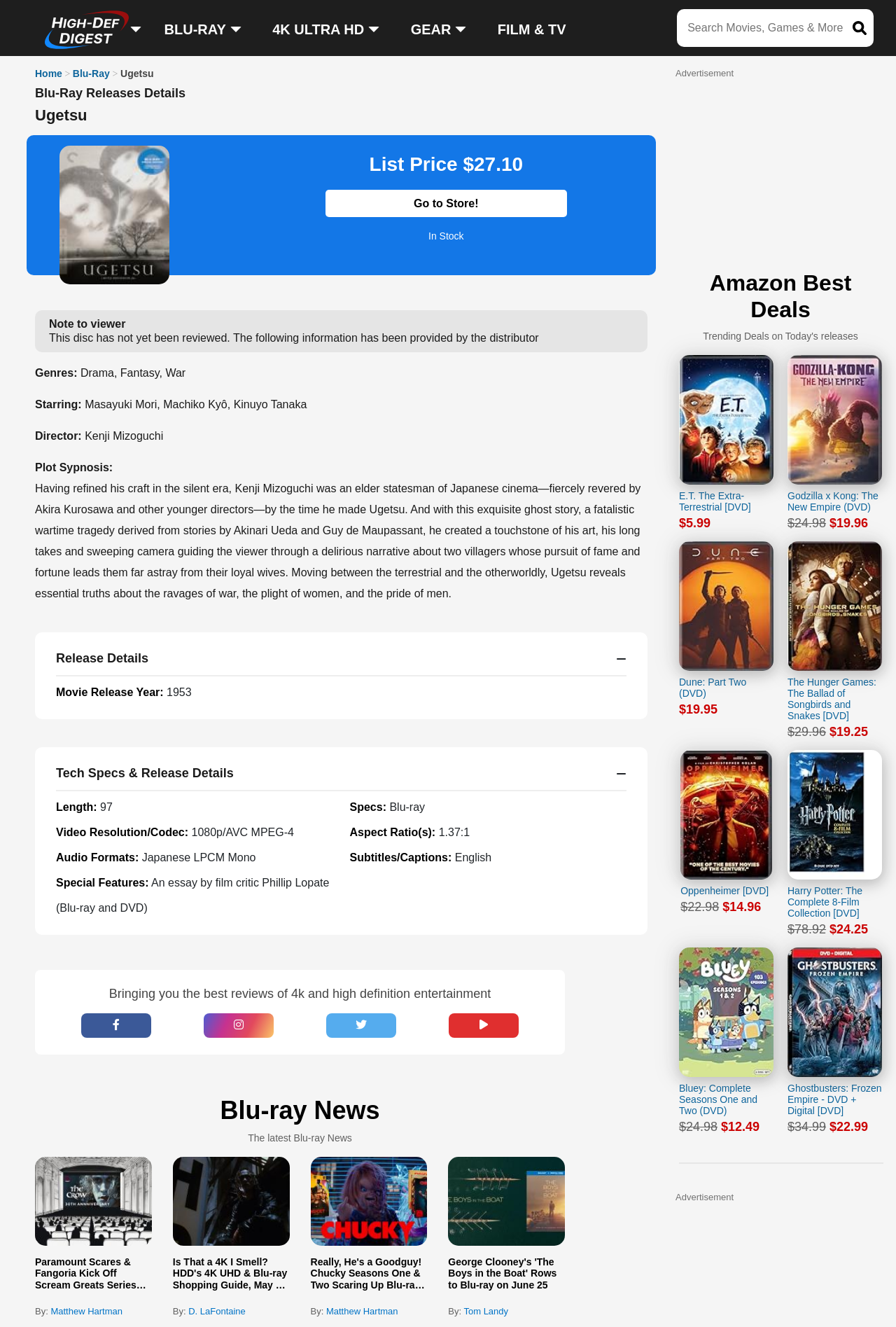Please determine the bounding box coordinates of the element's region to click in order to carry out the following instruction: "Read the latest Blu-ray news". The coordinates should be four float numbers between 0 and 1, i.e., [left, top, right, bottom].

[0.039, 0.872, 0.169, 0.944]